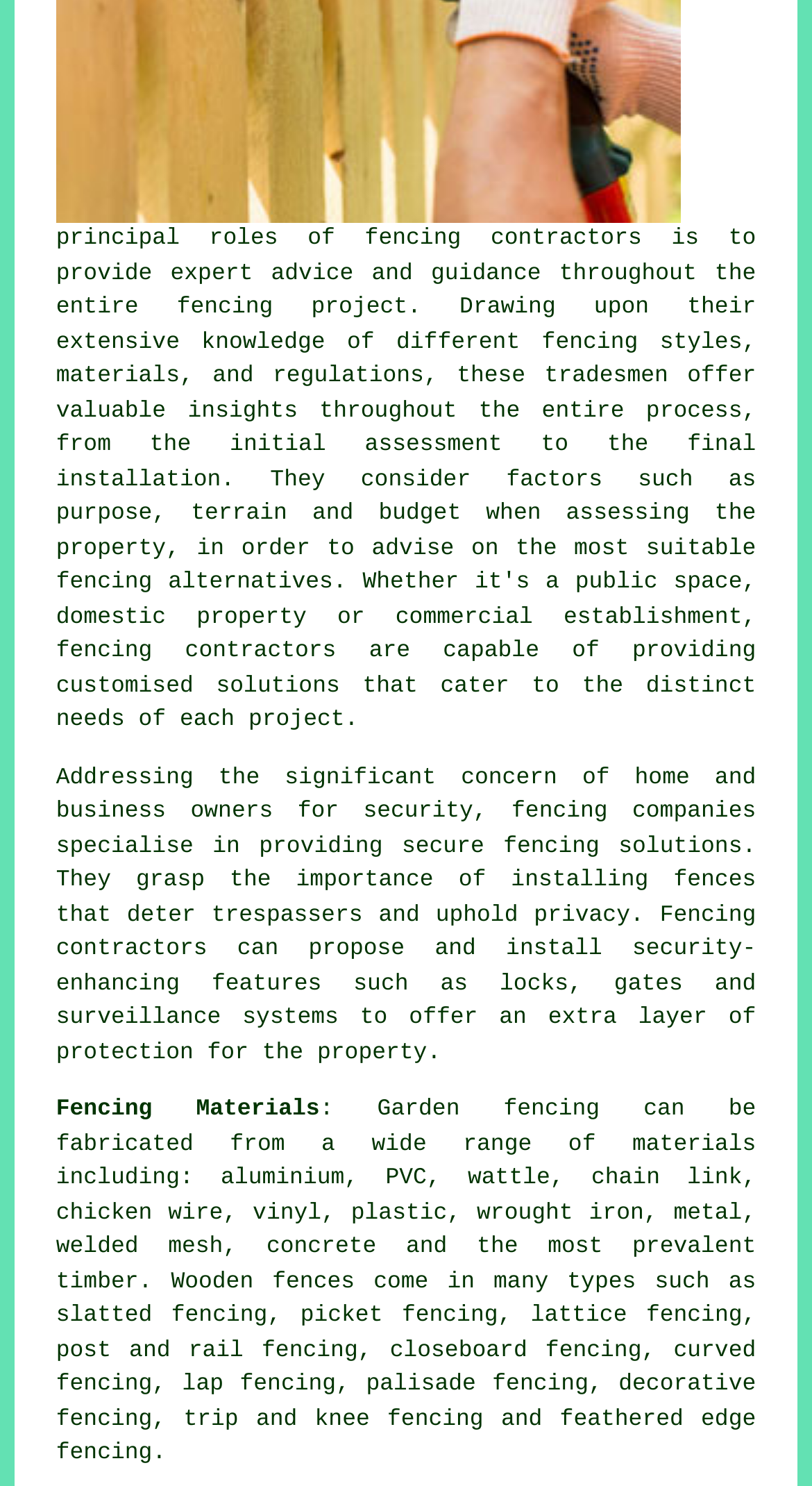Pinpoint the bounding box coordinates of the area that must be clicked to complete this instruction: "Visit Fencing Materials".

[0.069, 0.739, 0.394, 0.756]